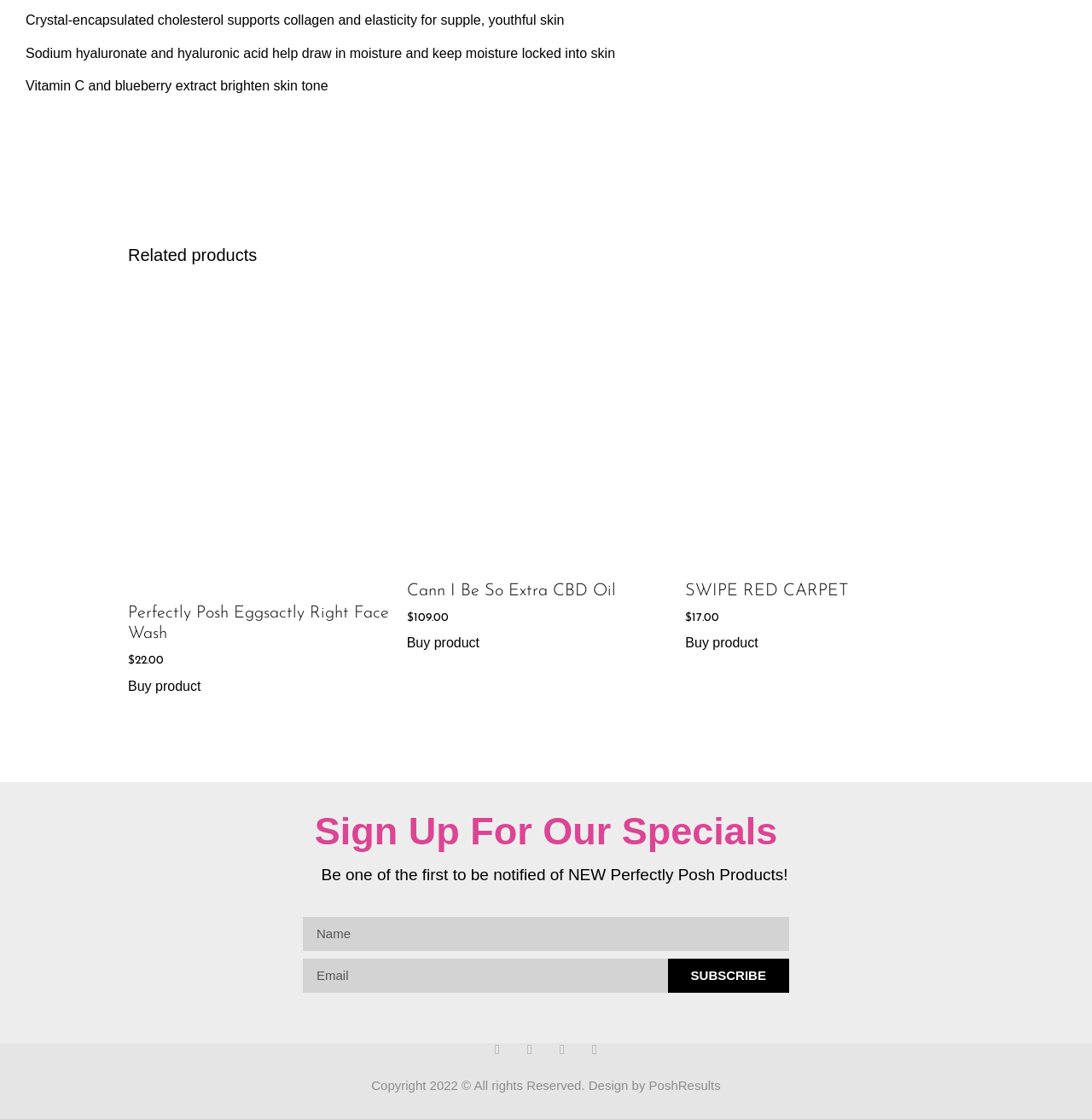What is the price of 'Cann I Be So Extra CBD Oil'?
Please ensure your answer is as detailed and informative as possible.

I found the price of 'Cann I Be So Extra CBD Oil' by looking at the text next to the product name, which is '$109.00'.